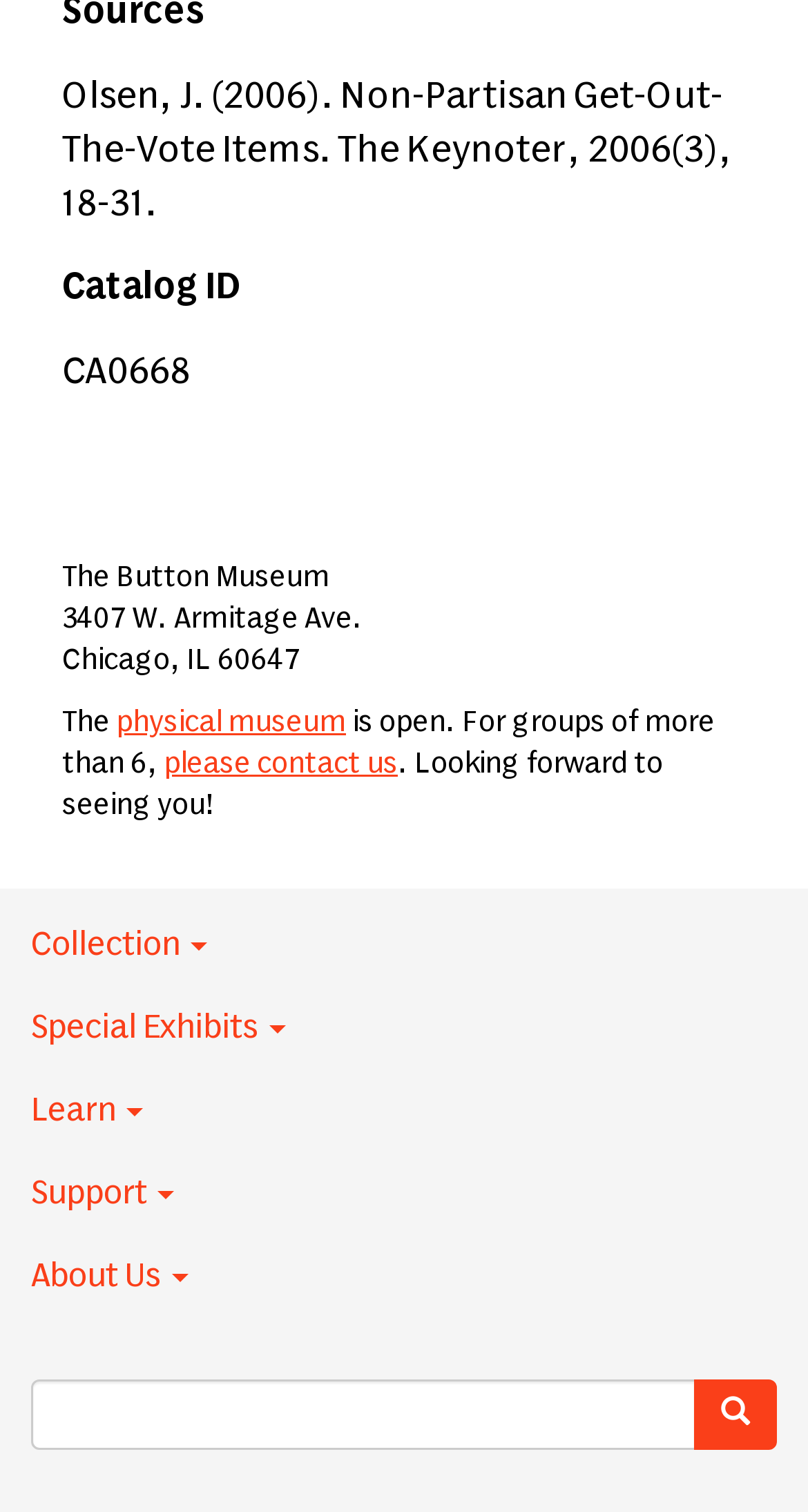What is the name of the museum?
Provide a concise answer using a single word or phrase based on the image.

The Button Museum